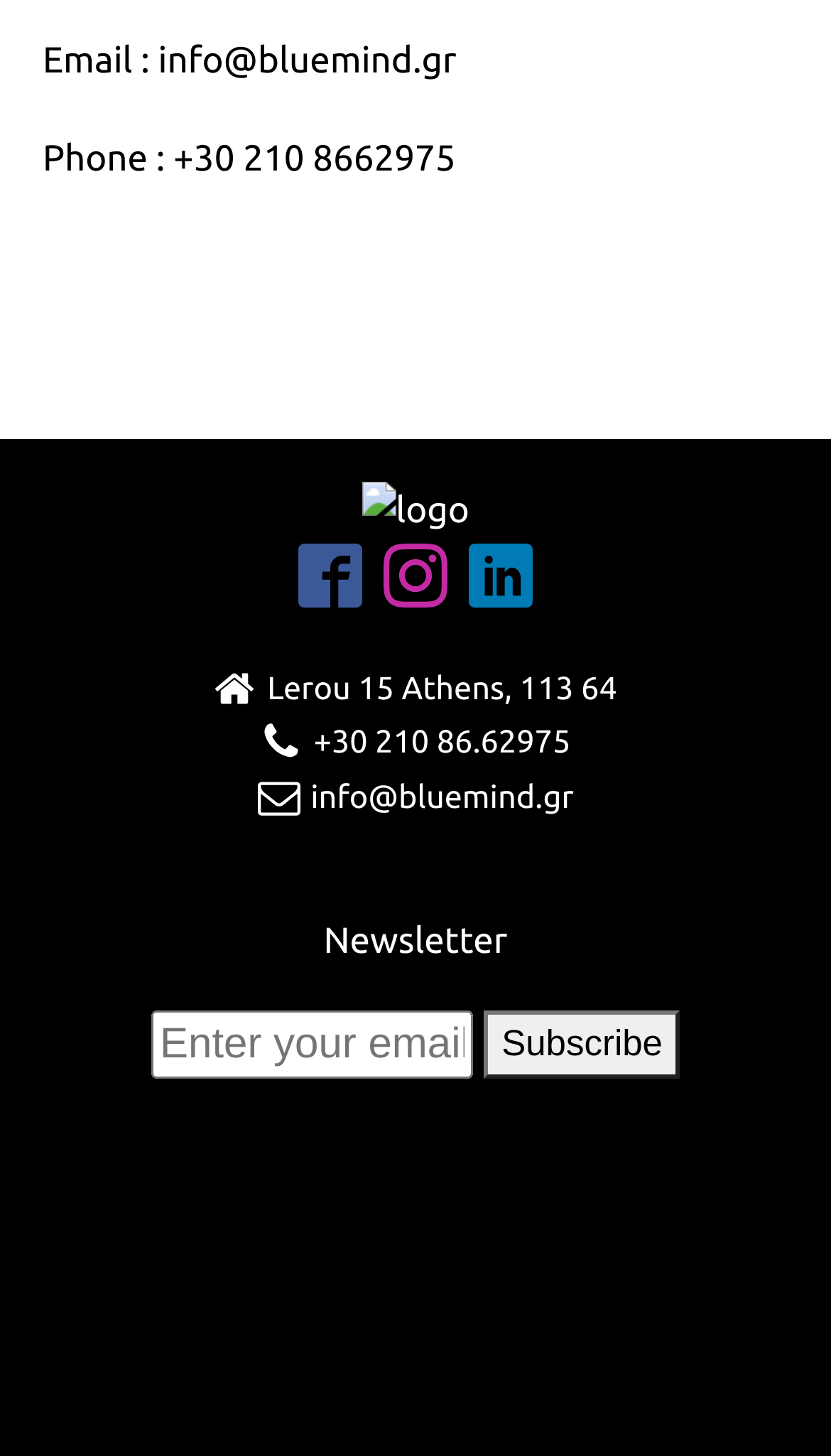Using the element description: "name="EMAIL" placeholder="Enter your email here..."", determine the bounding box coordinates for the specified UI element. The coordinates should be four float numbers between 0 and 1, [left, top, right, bottom].

[0.182, 0.695, 0.57, 0.741]